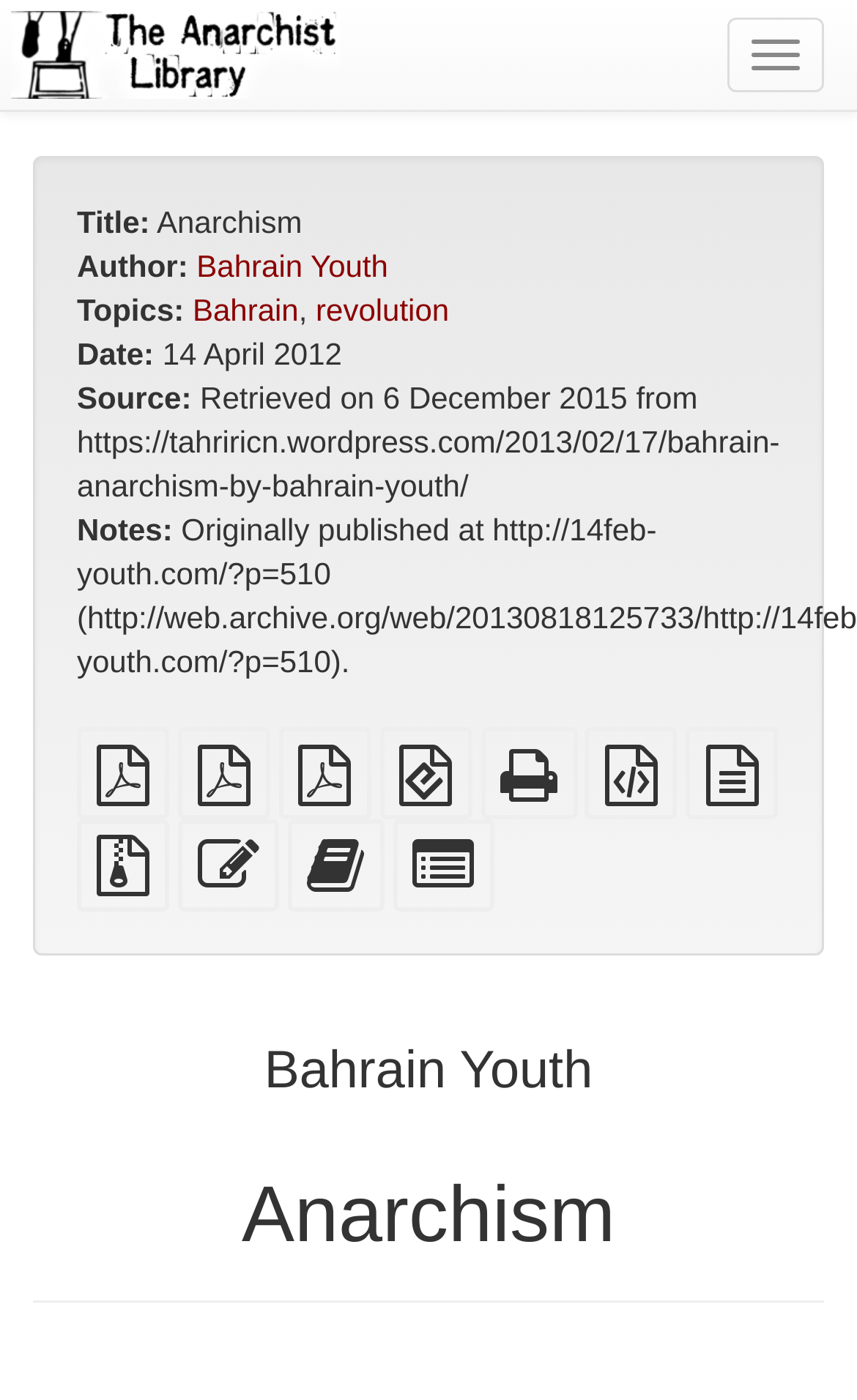What is the title of the article?
Answer the question based on the image using a single word or a brief phrase.

Bahrain Youth Anarchism